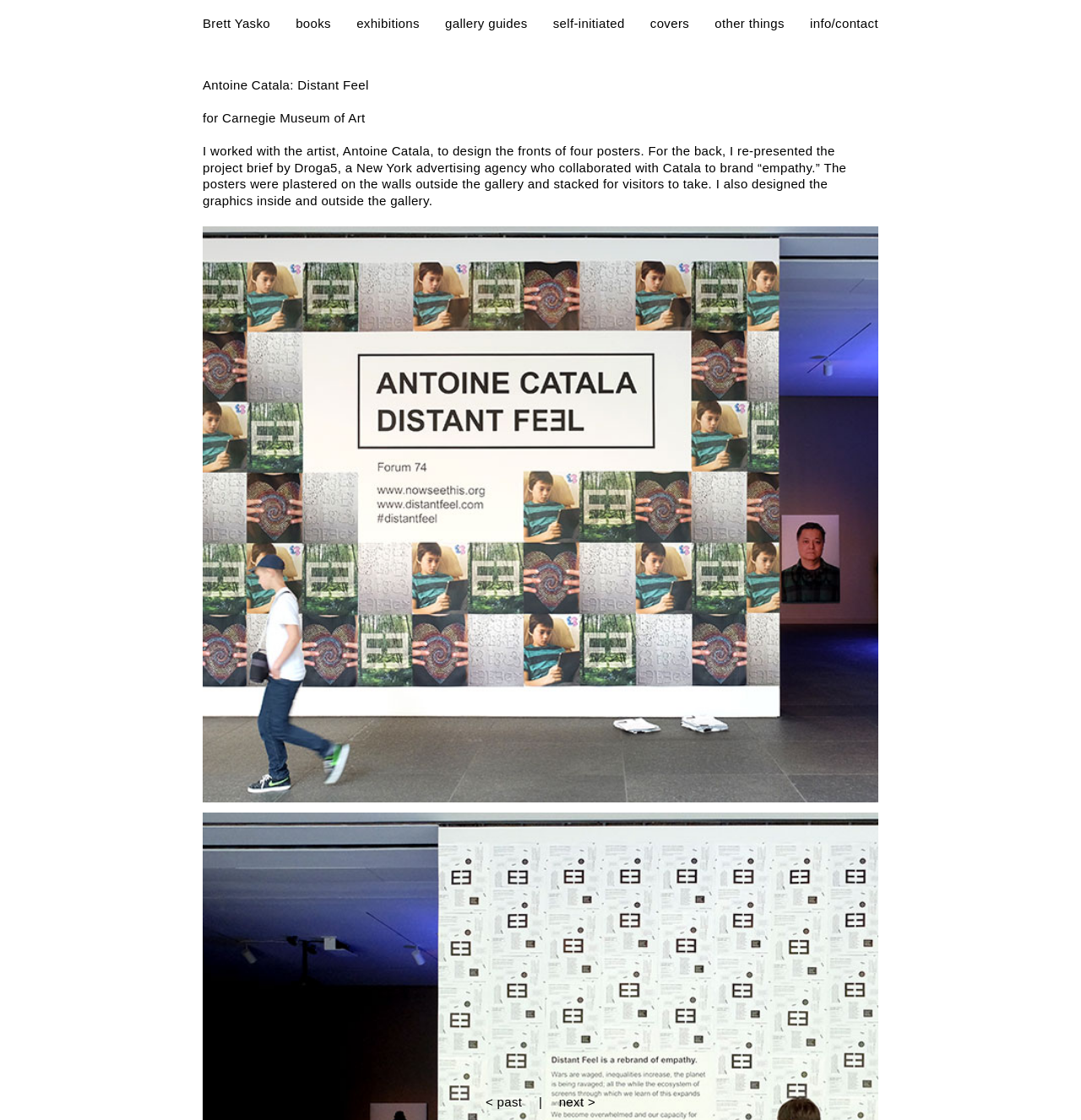Please find the bounding box coordinates of the section that needs to be clicked to achieve this instruction: "view exhibitions".

[0.33, 0.014, 0.388, 0.027]